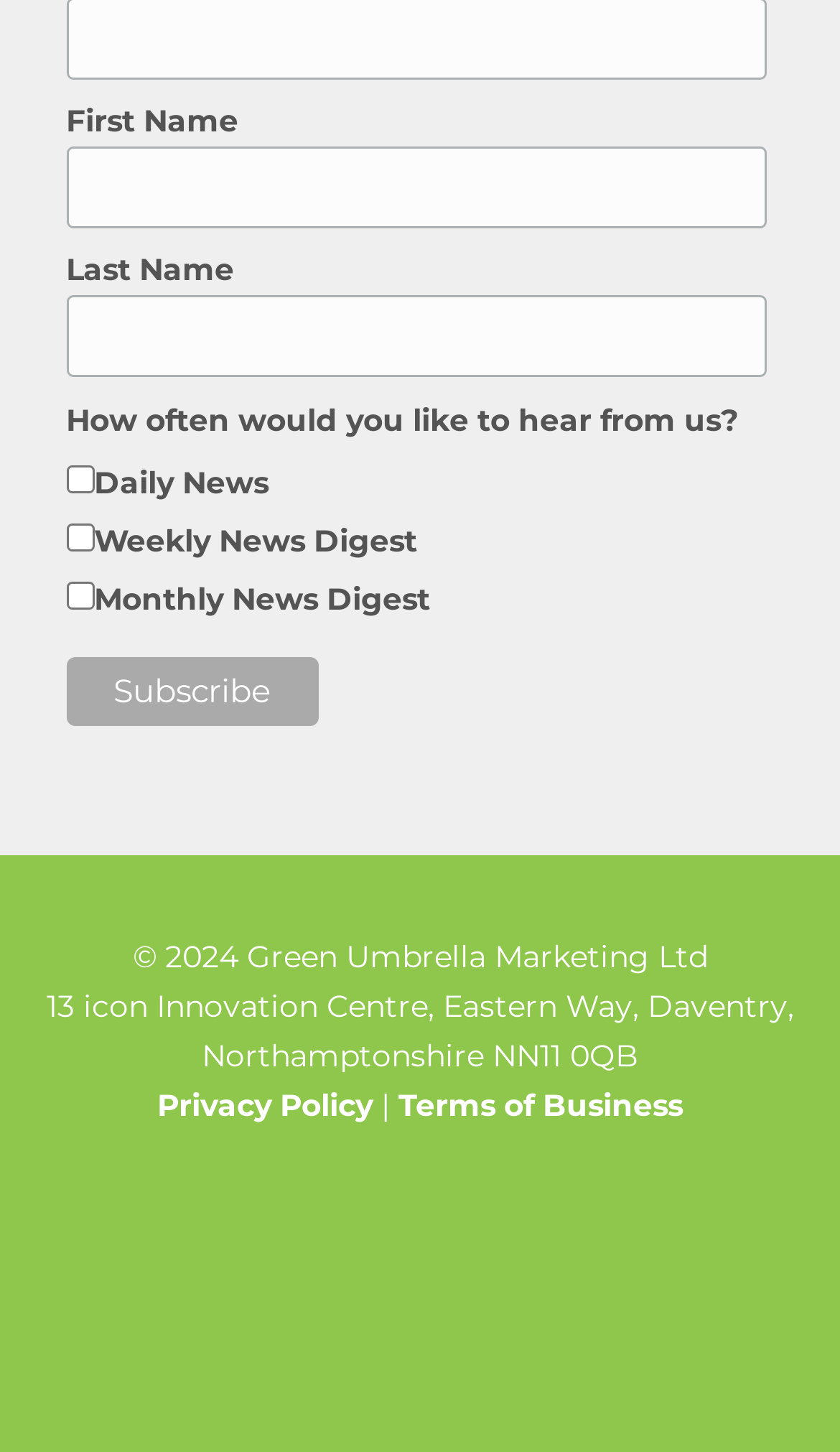Identify the bounding box coordinates of the part that should be clicked to carry out this instruction: "Enter first name".

[0.078, 0.101, 0.914, 0.158]